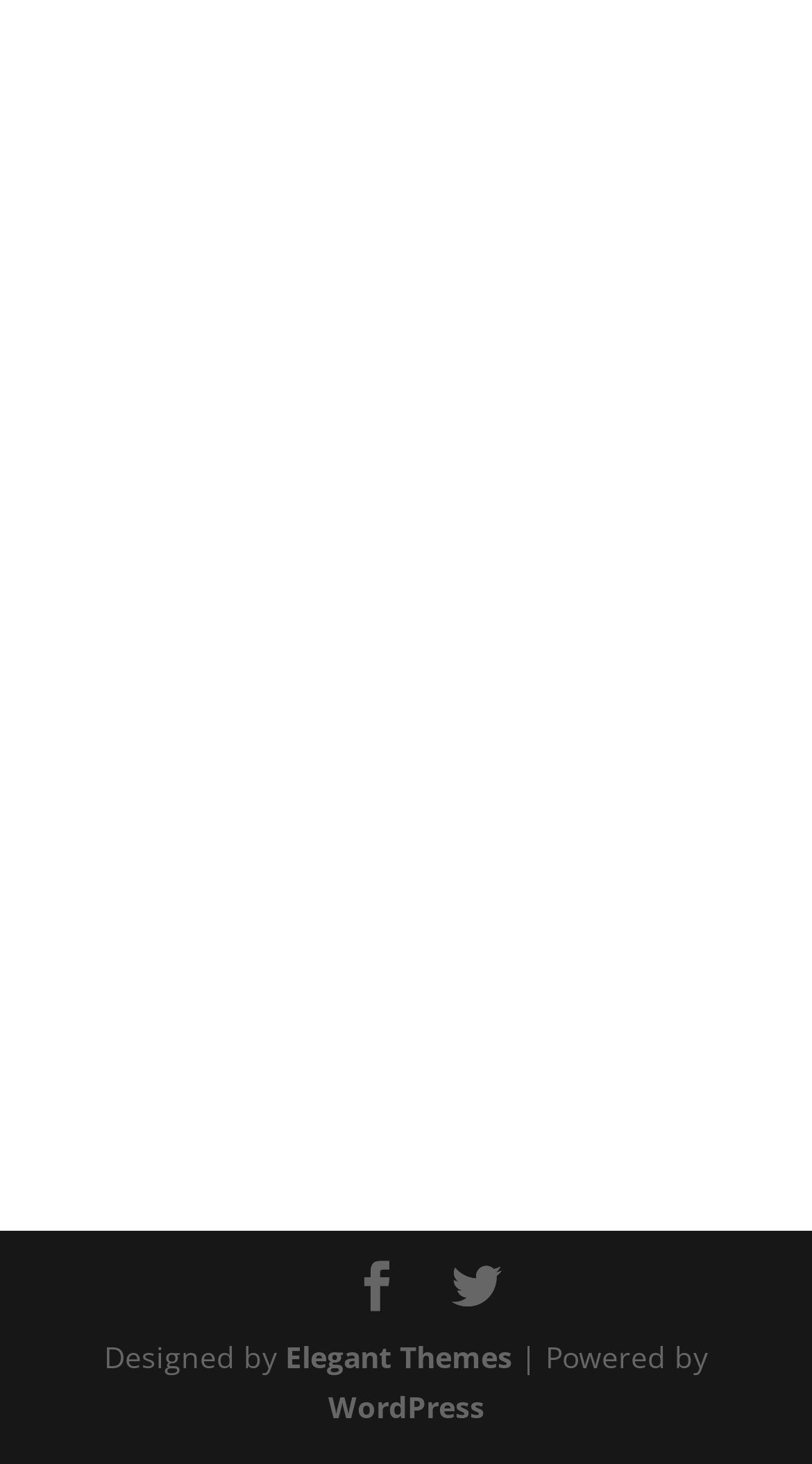Identify the coordinates of the bounding box for the element that must be clicked to accomplish the instruction: "send email".

[0.6, 0.562, 0.9, 0.642]